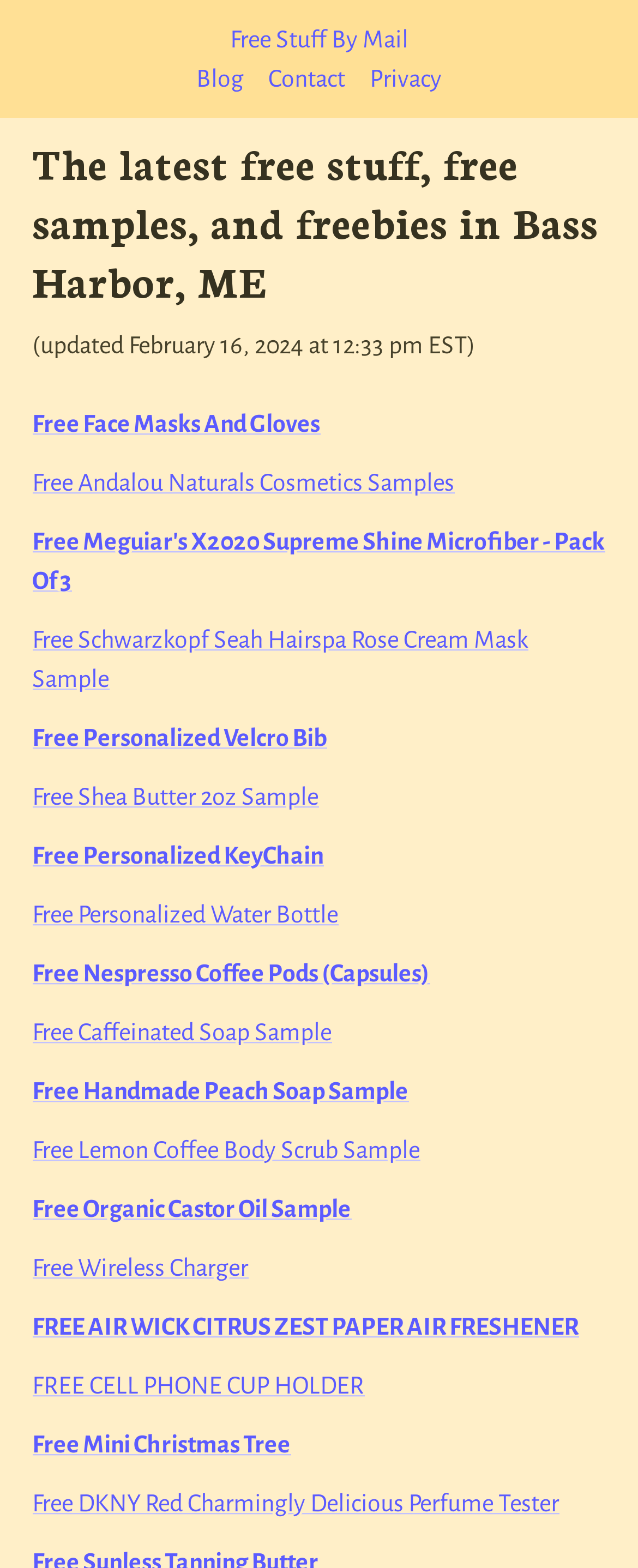Can you pinpoint the bounding box coordinates for the clickable element required for this instruction: "Click on Free Stuff By Mail"? The coordinates should be four float numbers between 0 and 1, i.e., [left, top, right, bottom].

[0.36, 0.013, 0.64, 0.038]